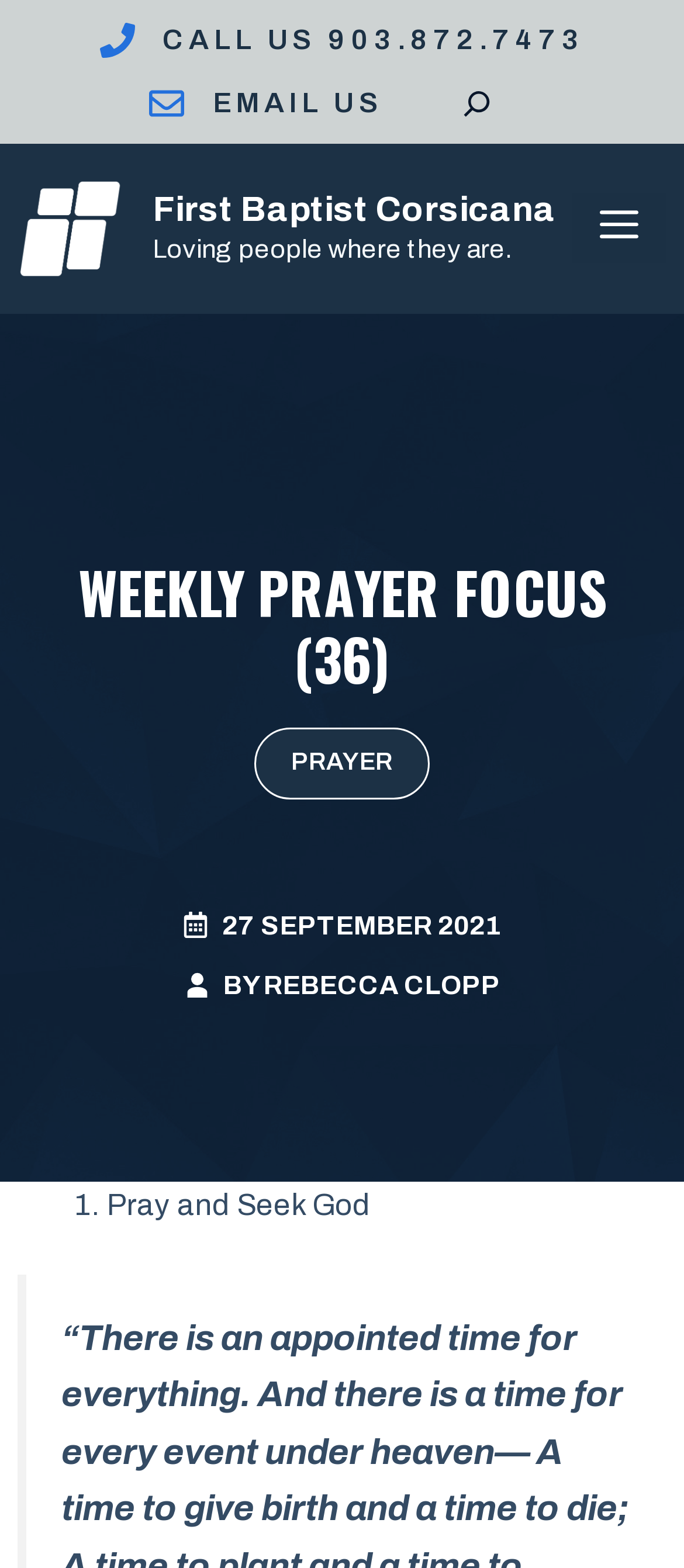What is the phone number to call?
Please answer the question with a detailed response using the information from the screenshot.

I found the phone number by looking at the top section of the webpage, where it says 'CALL US 903.872.7473'.